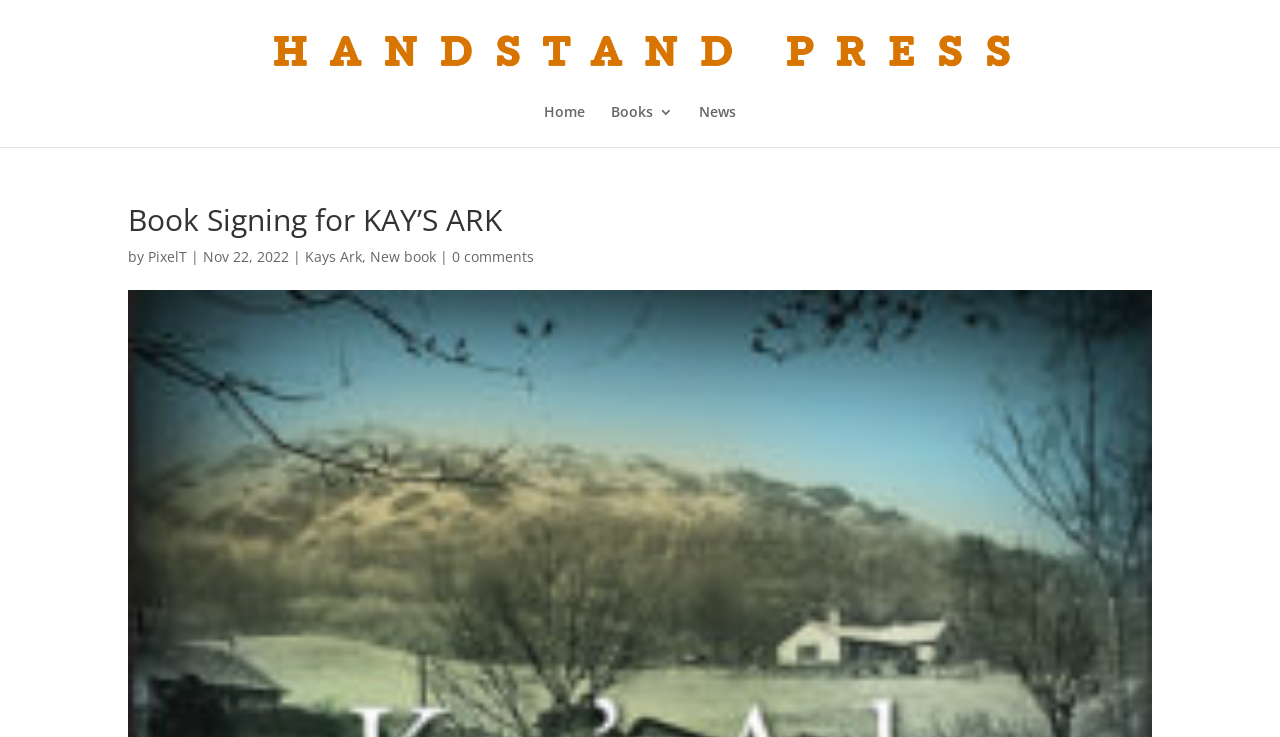Point out the bounding box coordinates of the section to click in order to follow this instruction: "read News".

[0.546, 0.142, 0.575, 0.199]